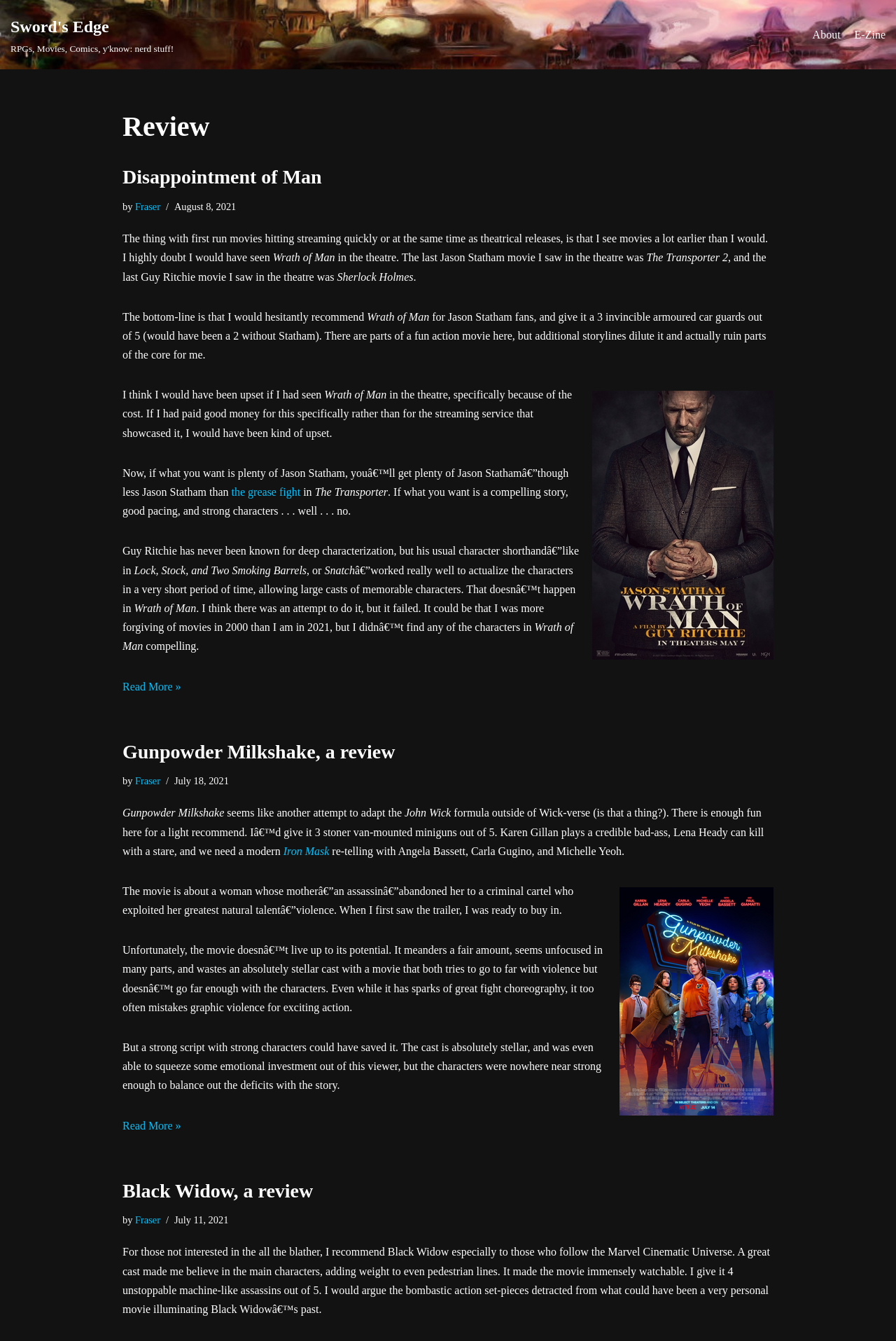Please identify the bounding box coordinates of the area that needs to be clicked to fulfill the following instruction: "Click on the 'Skip to content' link."

[0.0, 0.017, 0.023, 0.027]